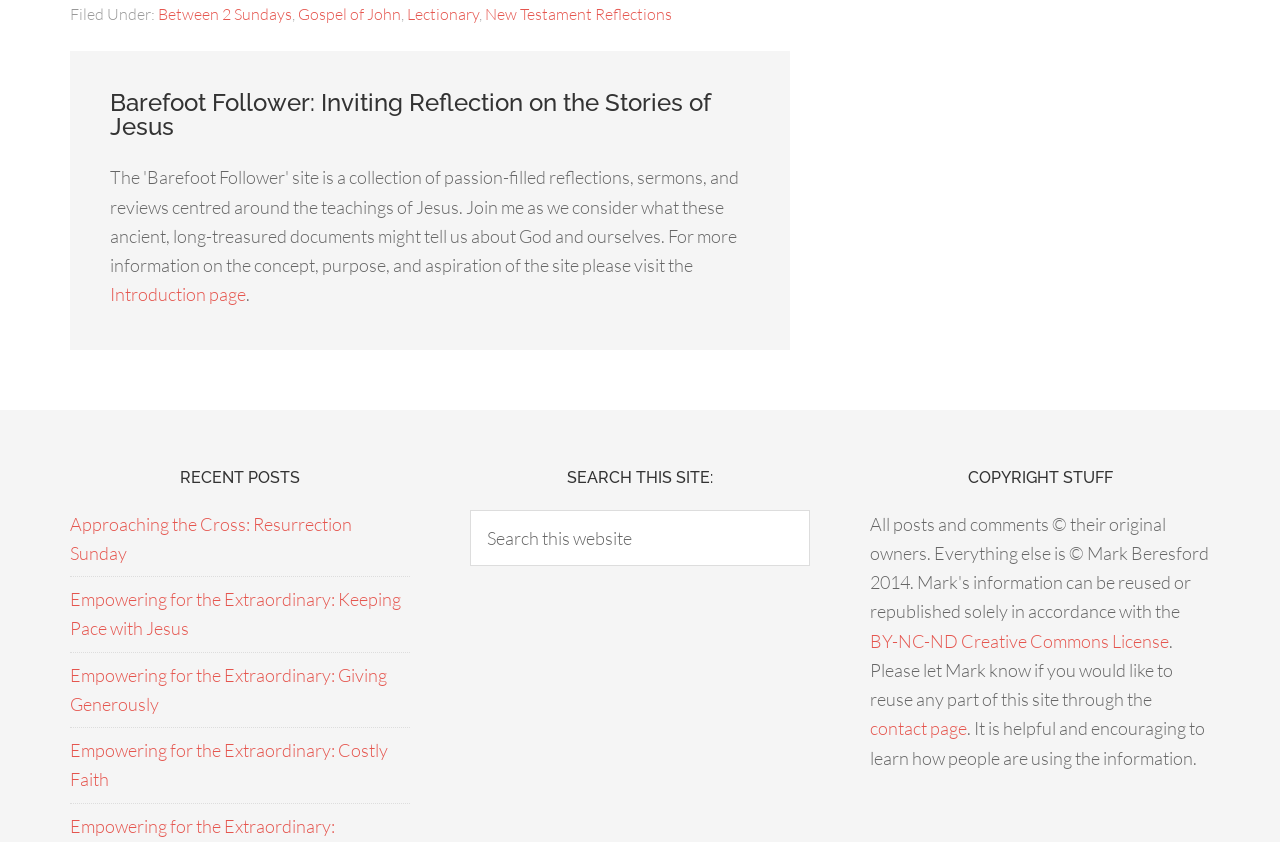What type of license is used for the website's content?
Refer to the screenshot and deliver a thorough answer to the question presented.

The type of license used for the website's content can be found in the 'COPYRIGHT STUFF' section, which includes a link to the 'BY-NC-ND Creative Commons License'.